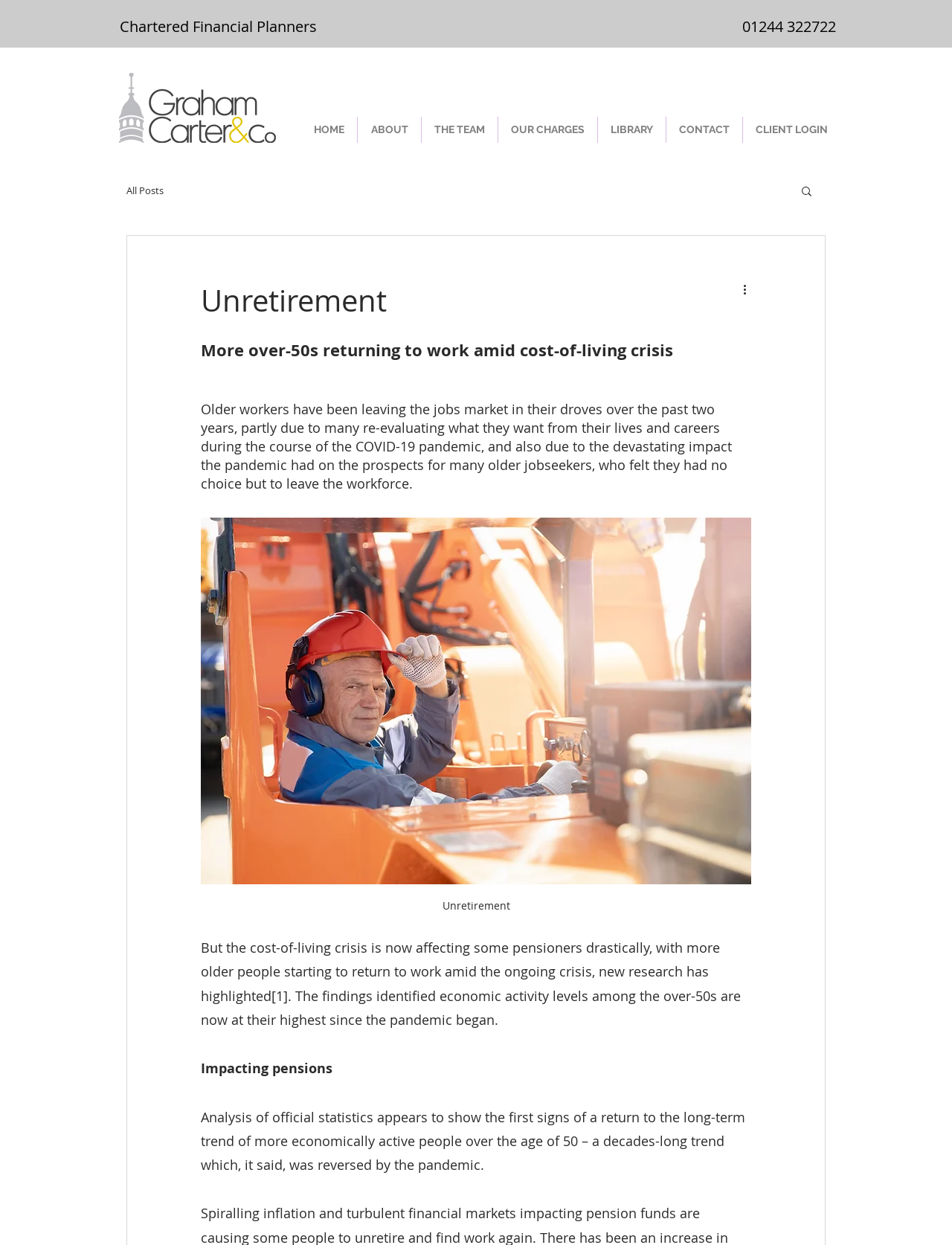Using the provided element description, identify the bounding box coordinates as (top-left x, top-left y, bottom-right x, bottom-right y). Ensure all values are between 0 and 1. Description: LIBRARY

[0.628, 0.094, 0.699, 0.115]